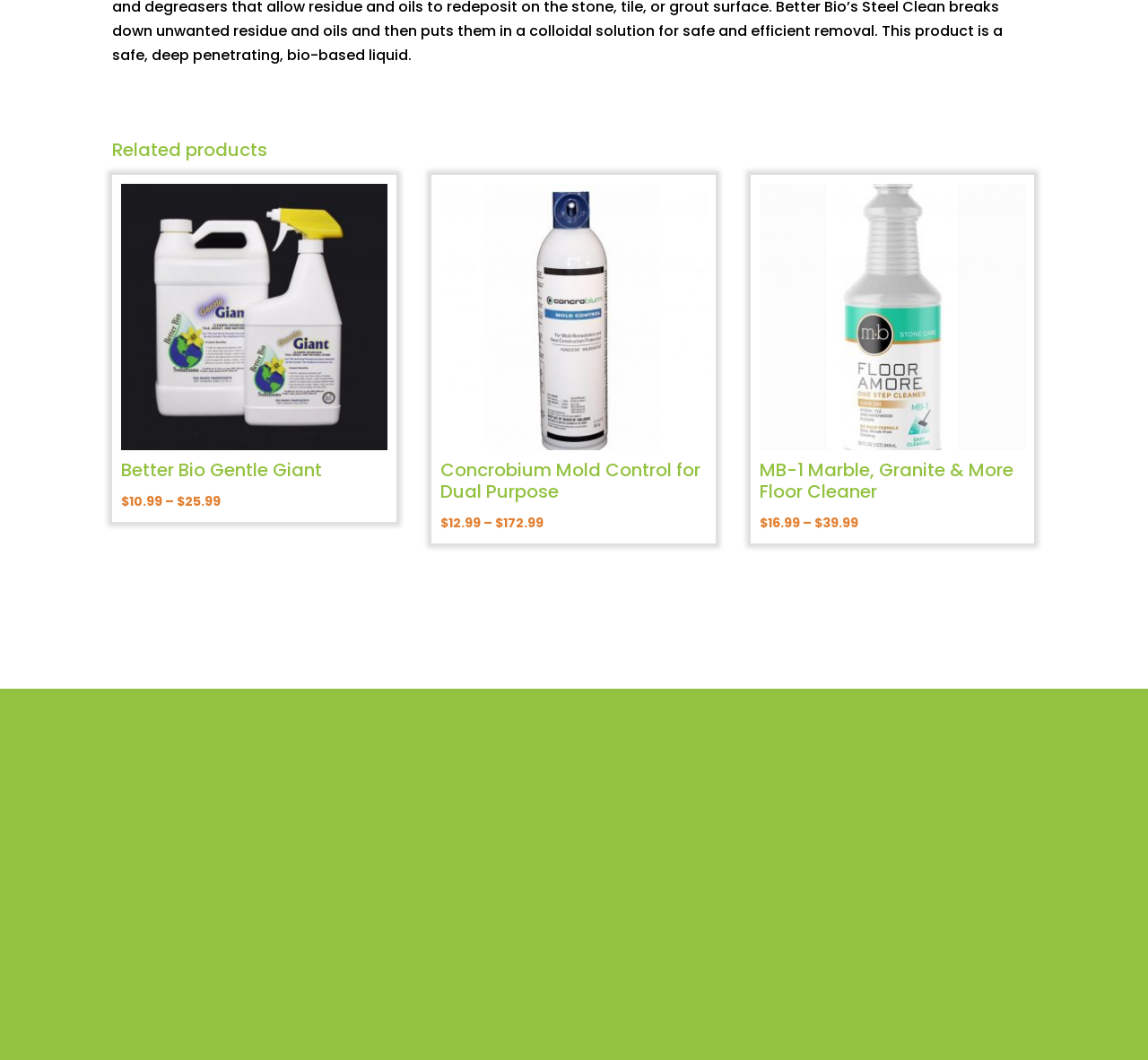Bounding box coordinates are specified in the format (top-left x, top-left y, bottom-right x, bottom-right y). All values are floating point numbers bounded between 0 and 1. Please provide the bounding box coordinate of the region this sentence describes: Better Bio Solutions

[0.302, 0.834, 0.426, 0.854]